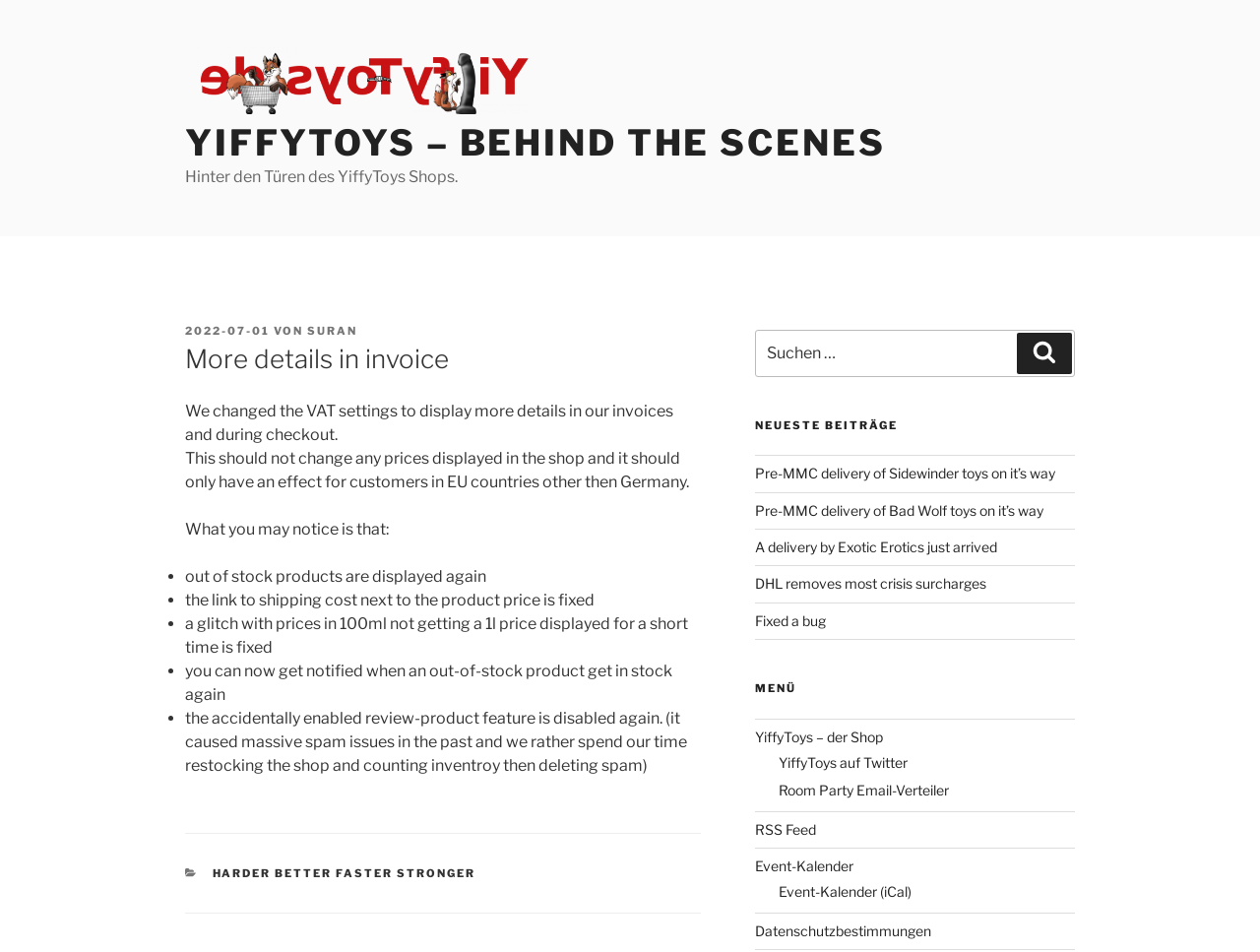Provide the bounding box coordinates of the section that needs to be clicked to accomplish the following instruction: "Read the latest post 'Pre-MMC delivery of Sidewinder toys on it’s way'."

[0.599, 0.488, 0.837, 0.506]